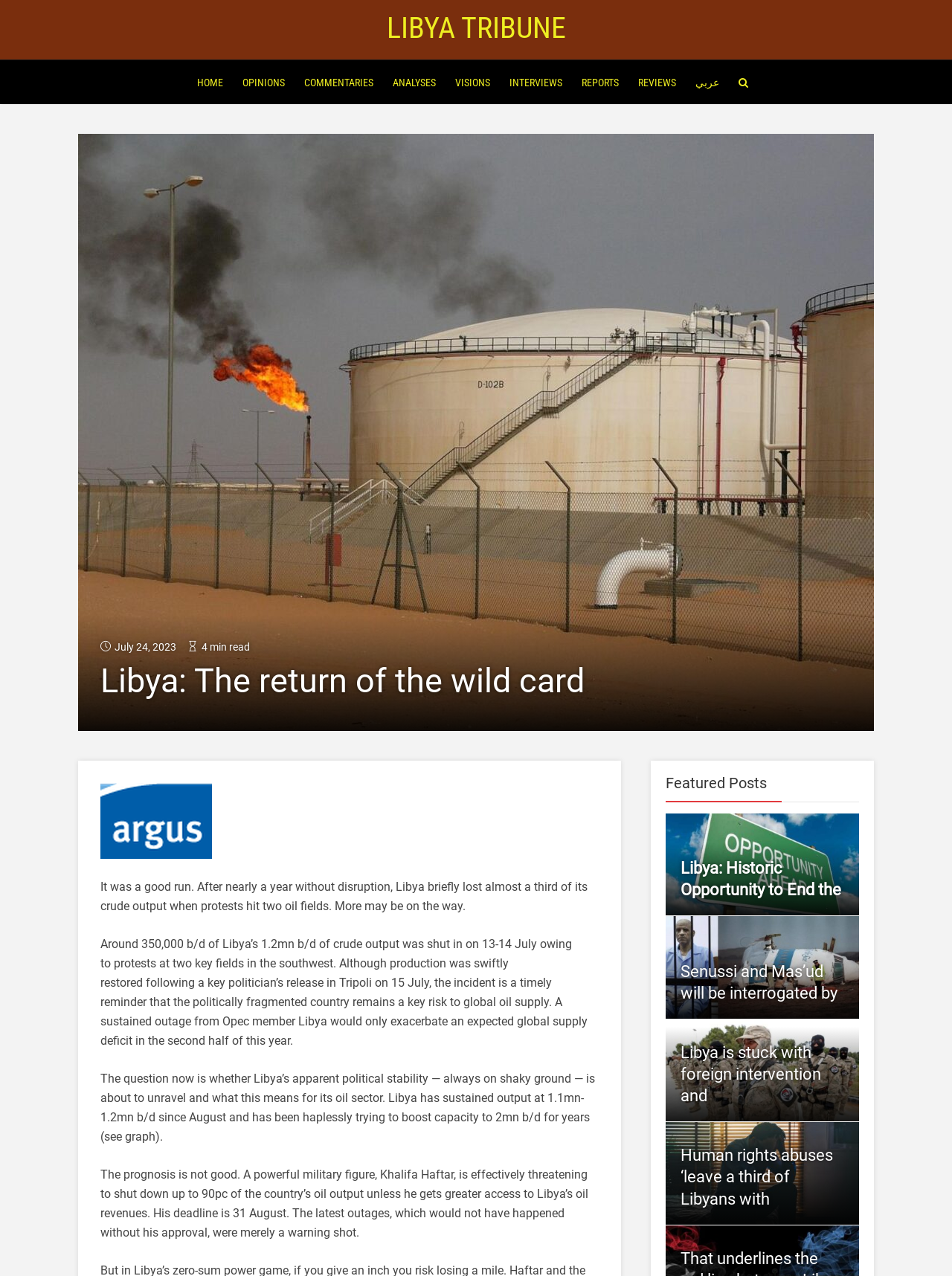What is the title of the main article? Using the information from the screenshot, answer with a single word or phrase.

Libya: The return of the wild card